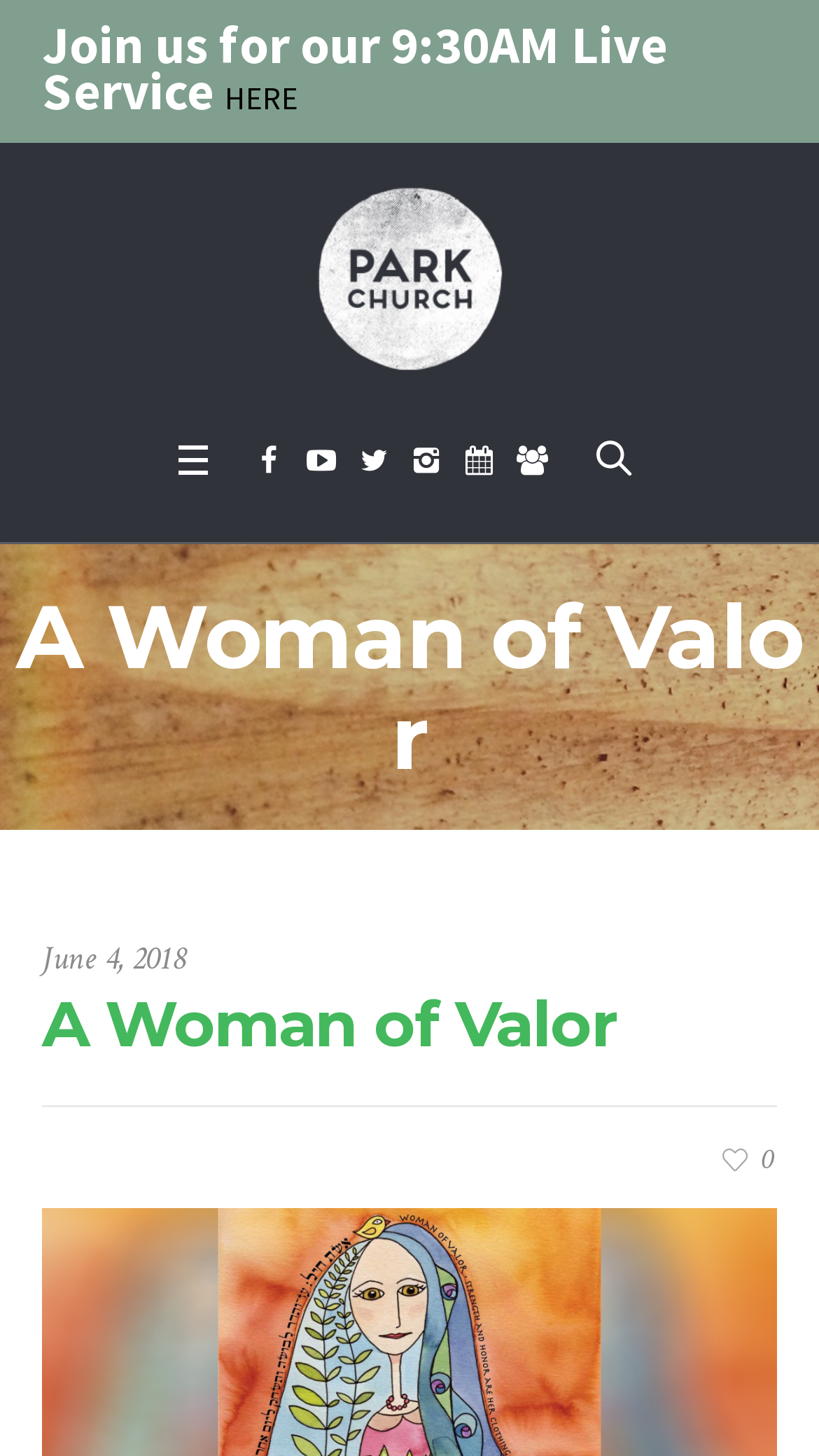Provide the bounding box coordinates for the specified HTML element described in this description: "0". The coordinates should be four float numbers ranging from 0 to 1, in the format [left, top, right, bottom].

[0.877, 0.785, 0.944, 0.807]